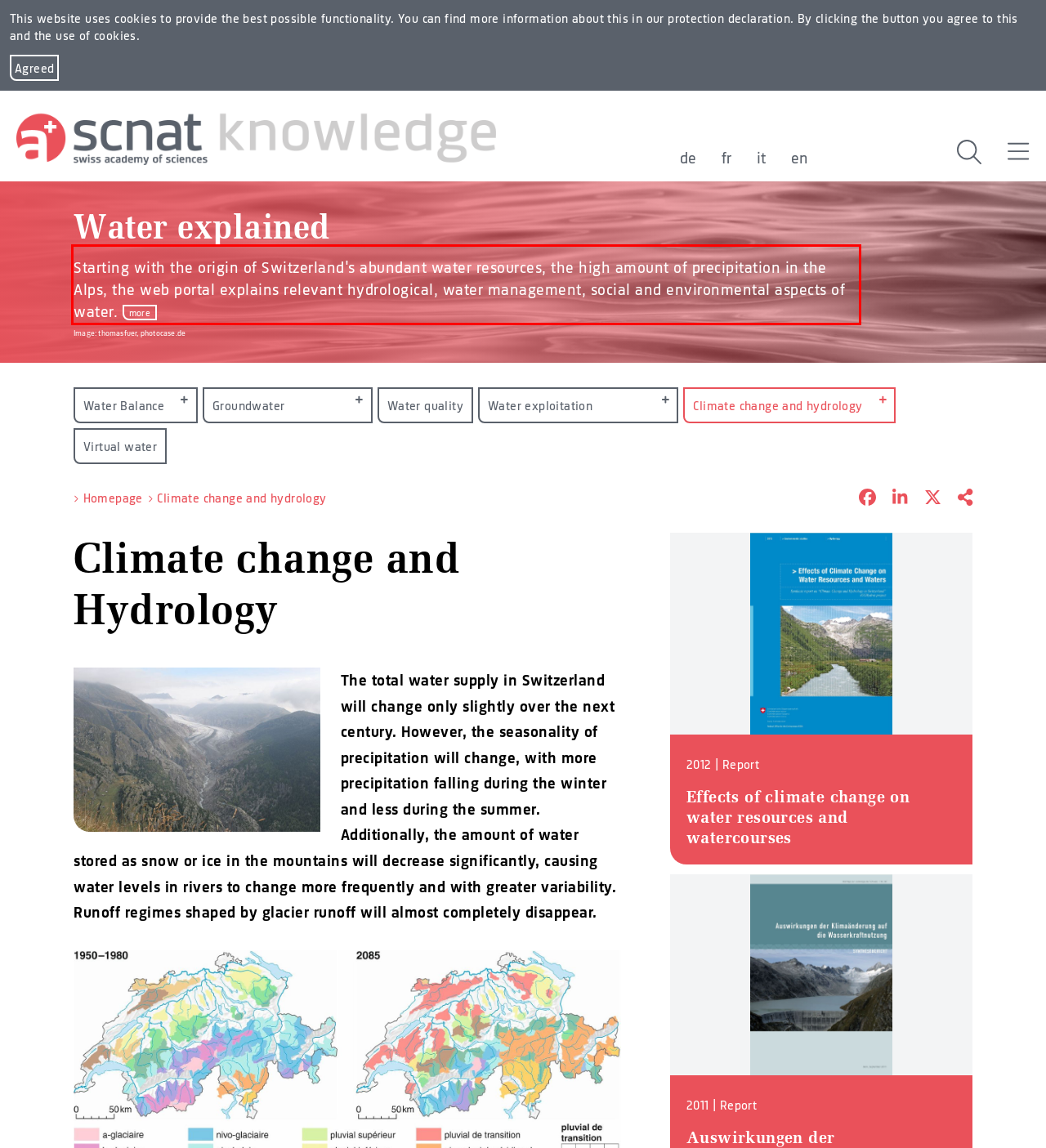Look at the webpage screenshot and recognize the text inside the red bounding box.

Starting with the origin of Switzerland's abundant water resources, the high amount of precipitation in the Alps, the web portal explains relevant hydrological, water management, social and environmental aspects of water.more